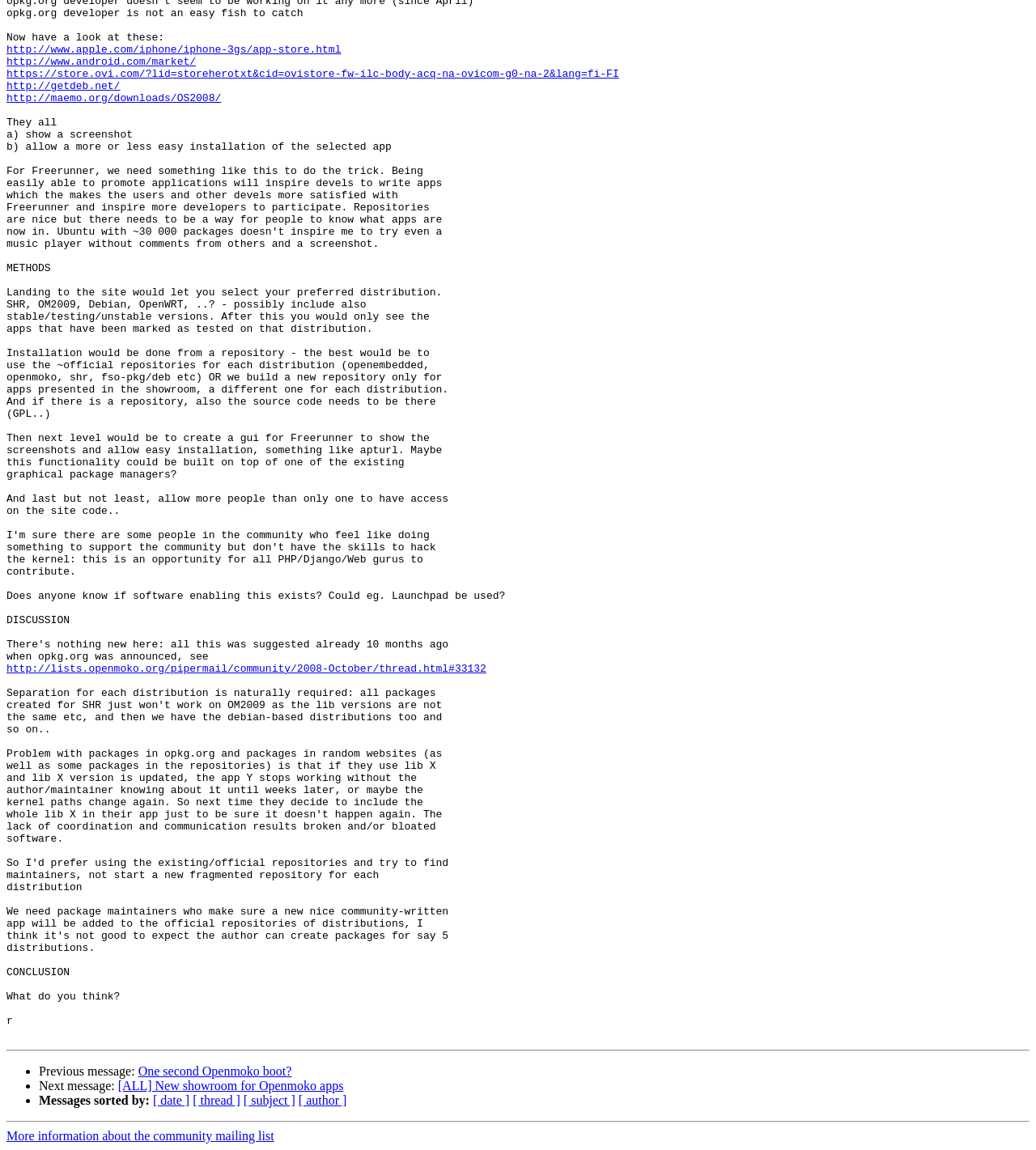Please locate the UI element described by "http://www.android.com/market/" and provide its bounding box coordinates.

[0.006, 0.048, 0.19, 0.059]